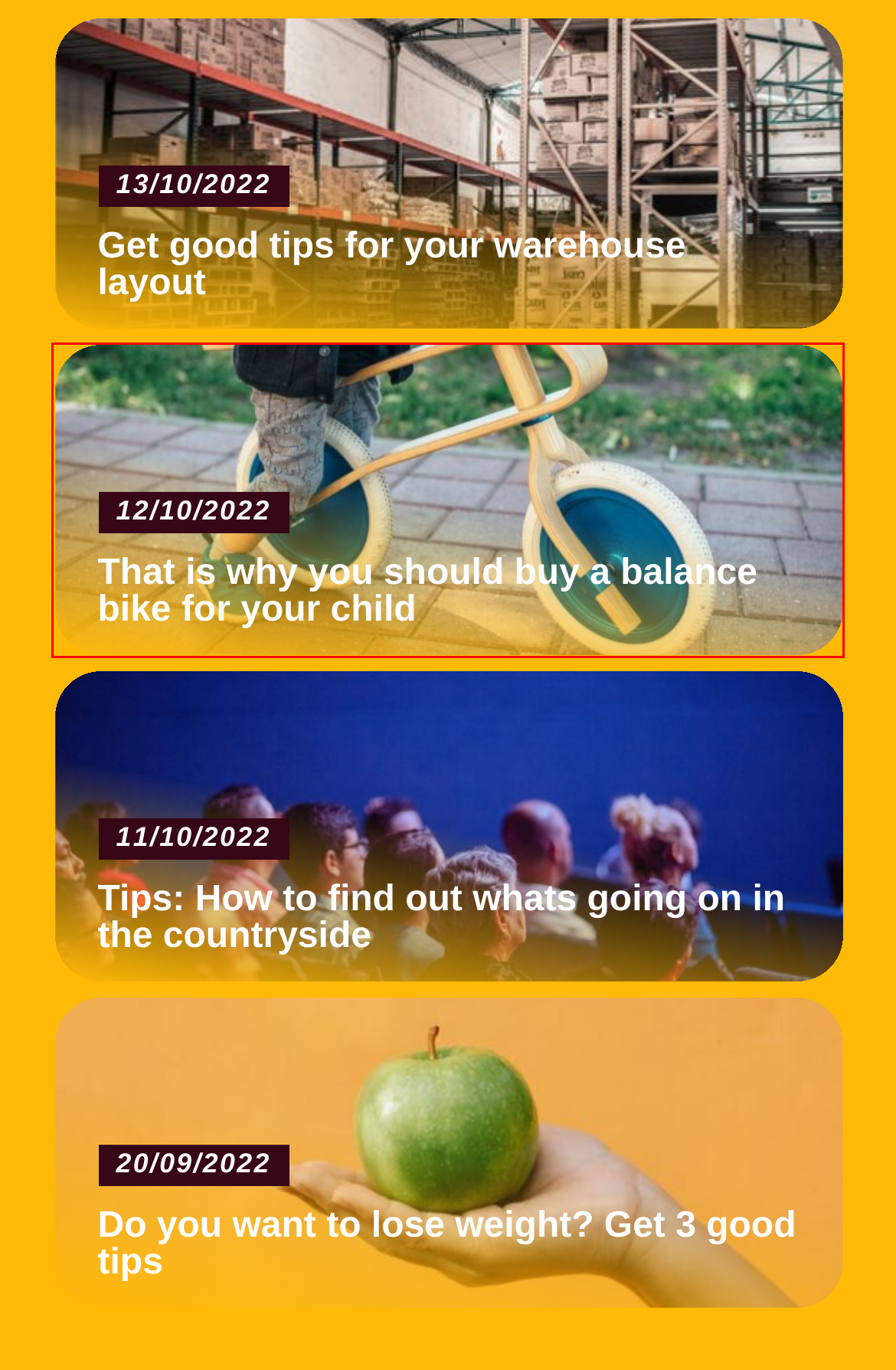You have a screenshot of a webpage with a red bounding box around an element. Choose the best matching webpage description that would appear after clicking the highlighted element. Here are the candidates:
A. That is why you should buy a balance bike for your child
B. Sitemap
C. This is how the stomach can get back into balance
D. Strengthen Your Family Bonds with These Tips
E. Tips: How to find out whats going on in the countryside
F. Optimize your home office
G. Alternative Therapies for Pets: Exploring Beyond Traditional Veterinary Care
H. Do you want to lose weight? Get 3 good tips

A